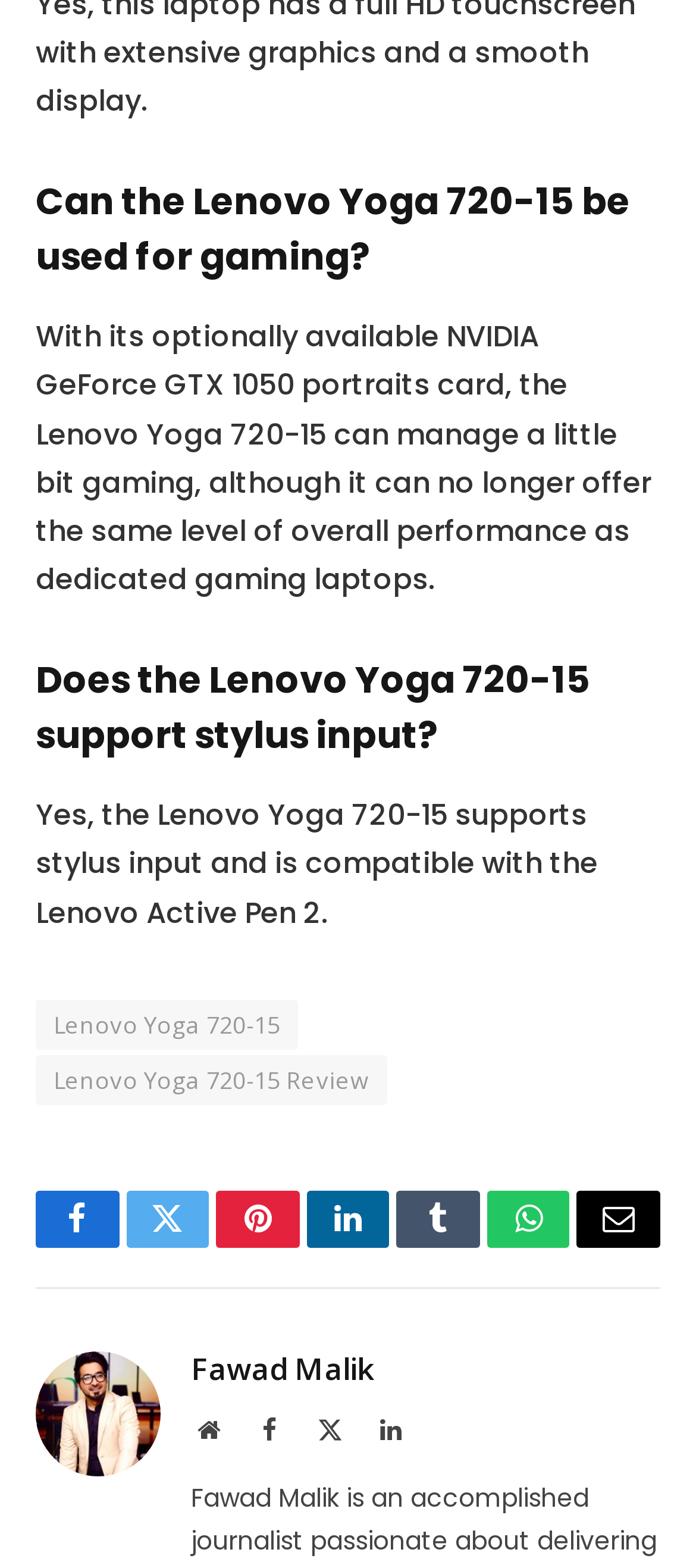Determine the bounding box for the UI element that matches this description: "X (Twitter)".

[0.449, 0.901, 0.5, 0.923]